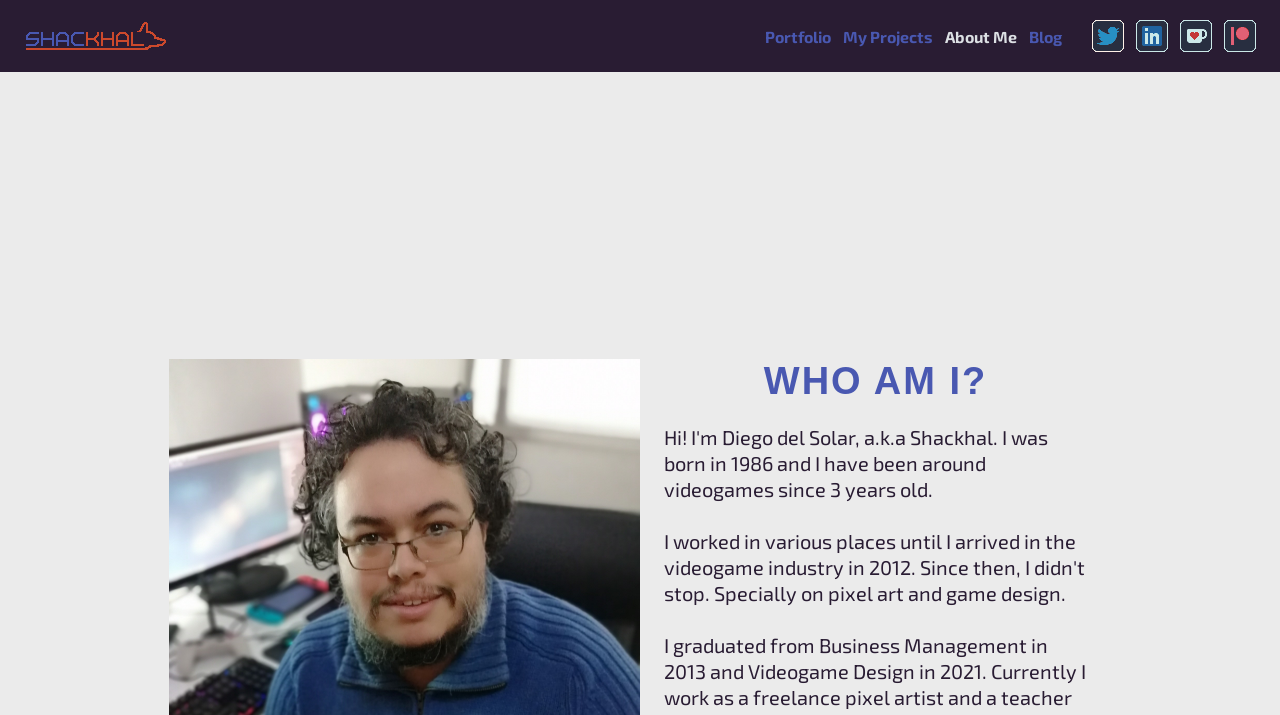Please identify the bounding box coordinates for the region that you need to click to follow this instruction: "check About Me".

[0.734, 0.026, 0.799, 0.075]